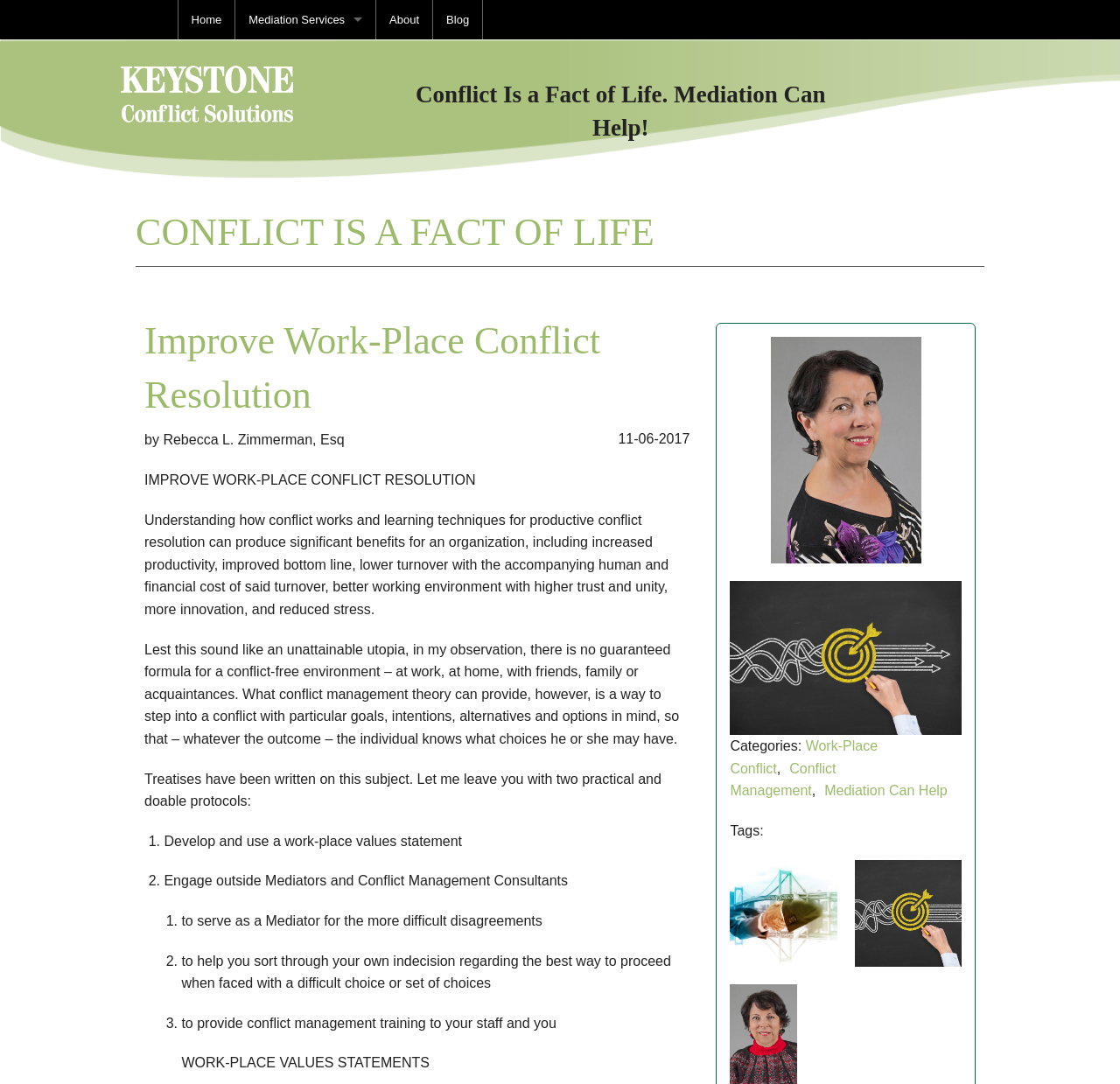Generate a thorough description of the webpage.

This webpage is about mediation and dispute resolution services provided by Rebecca L. Zimmerman, Esq. At the top of the page, there is a menu bar with five menu items: "Home", a dropdown menu with options "Mediation Services", "Family Disputes", "Business Disputes", "Domestic Disputes", and "Additional Services", "About", and "Blog". 

Below the menu bar, there is a logo "Keystone Conflict Solutions" with an image. The main content of the page is divided into two sections. The left section has a heading "Conflict Is a Fact of Life. Mediation Can Help!" followed by a subheading "Improve Work-Place Conflict Resolution" and a brief introduction to the author, Rebecca L. Zimmerman, Esq. 

The main content of the page is on the right side, which discusses the importance of conflict resolution in the workplace. The text explains that understanding how conflict works and learning techniques for productive conflict resolution can produce significant benefits for an organization. It also provides two practical protocols for conflict management: developing and using a workplace values statement, and engaging outside mediators and conflict management consultants. 

There are three list markers under the second protocol, which describe the services provided by the author, including serving as a mediator, helping with indecision, and providing conflict management training. 

At the bottom of the page, there is an image and a section with categories and tags related to the content of the page.